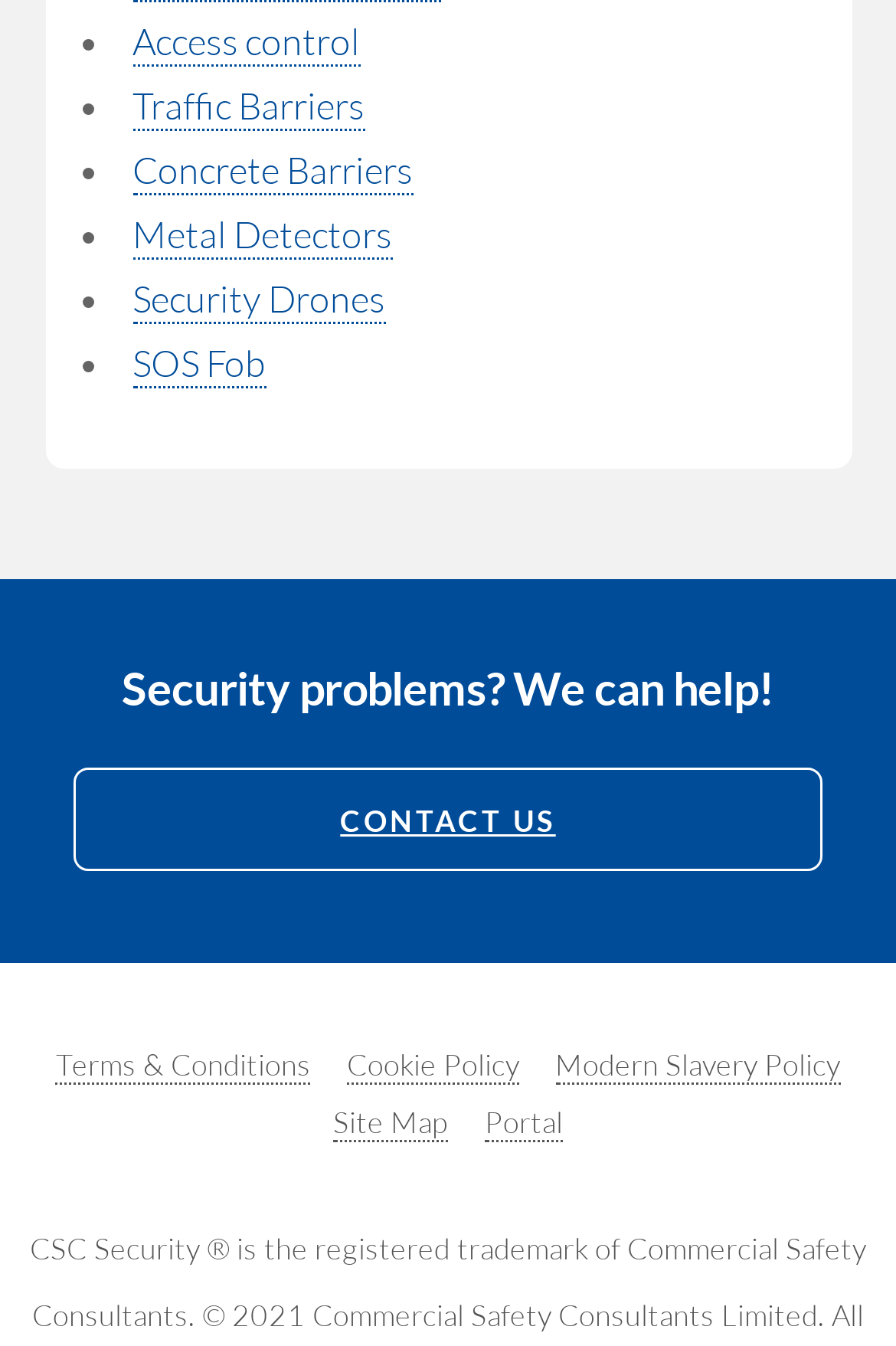Bounding box coordinates must be specified in the format (top-left x, top-left y, bottom-right x, bottom-right y). All values should be floating point numbers between 0 and 1. What are the bounding box coordinates of the UI element described as: Portal

[0.541, 0.82, 0.628, 0.849]